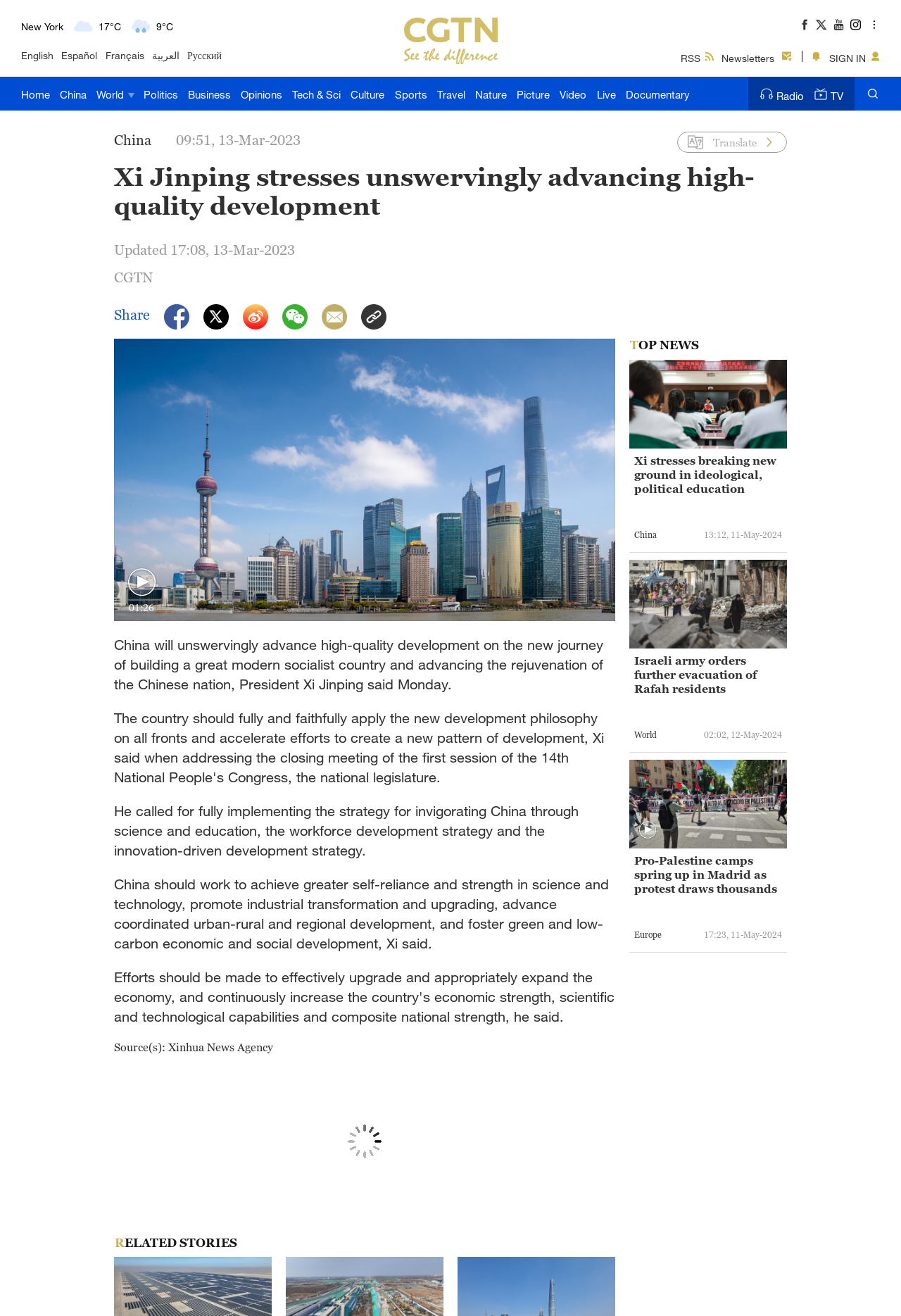What is the current temperature in New York?
Please give a detailed and elaborate answer to the question.

I found the answer by looking at the weather section of the webpage, where it lists the current temperature for different cities. For New York, the temperature is 17°C.